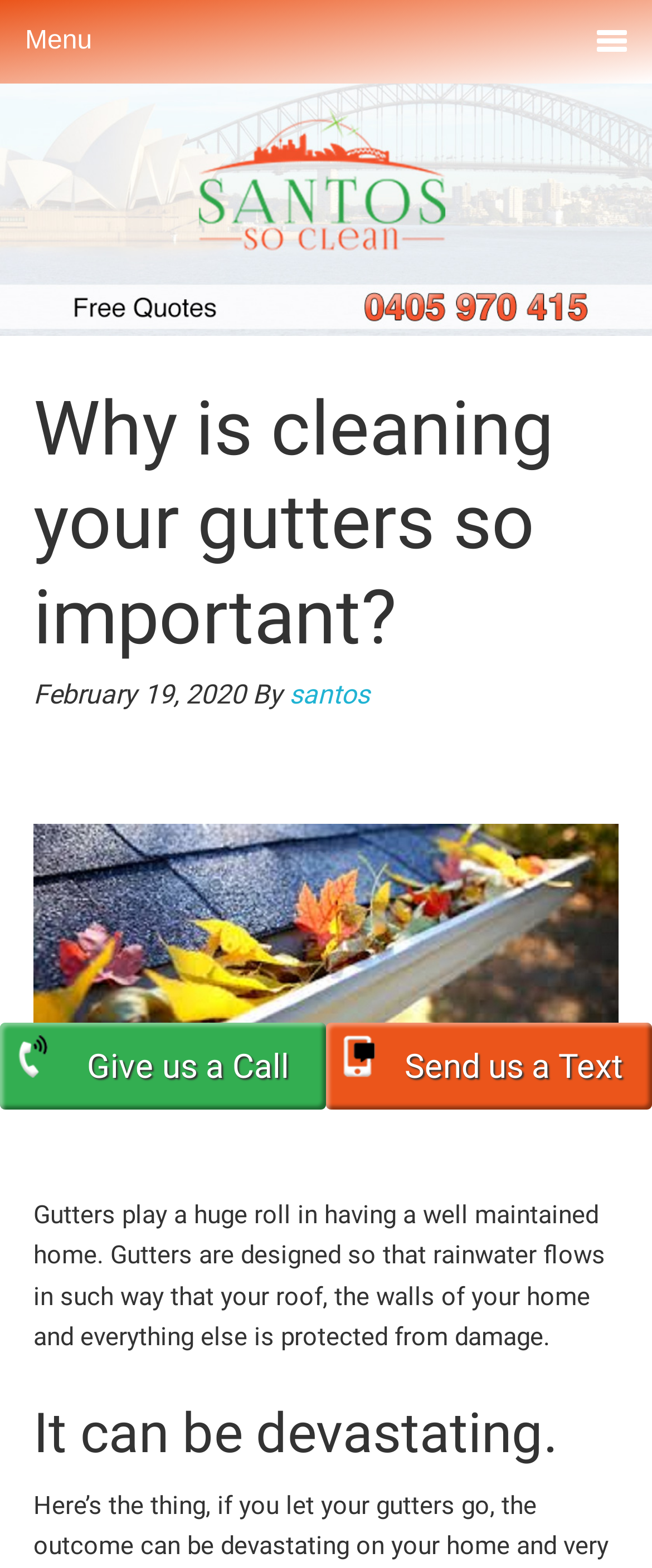Determine the bounding box coordinates in the format (top-left x, top-left y, bottom-right x, bottom-right y). Ensure all values are floating point numbers between 0 and 1. Identify the bounding box of the UI element described by: santos

[0.444, 0.432, 0.567, 0.453]